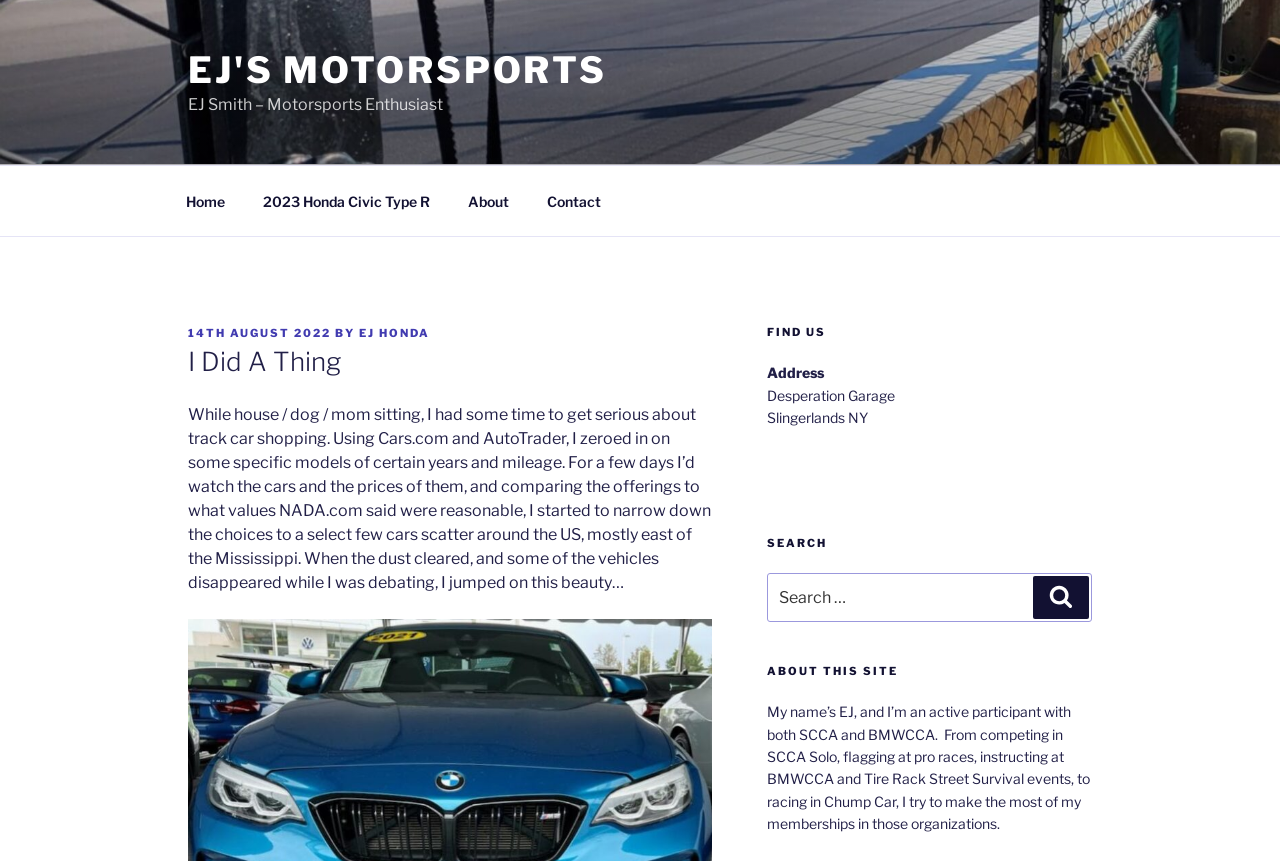Please predict the bounding box coordinates (top-left x, top-left y, bottom-right x, bottom-right y) for the UI element in the screenshot that fits the description: EJ's Motorsports

[0.147, 0.056, 0.474, 0.107]